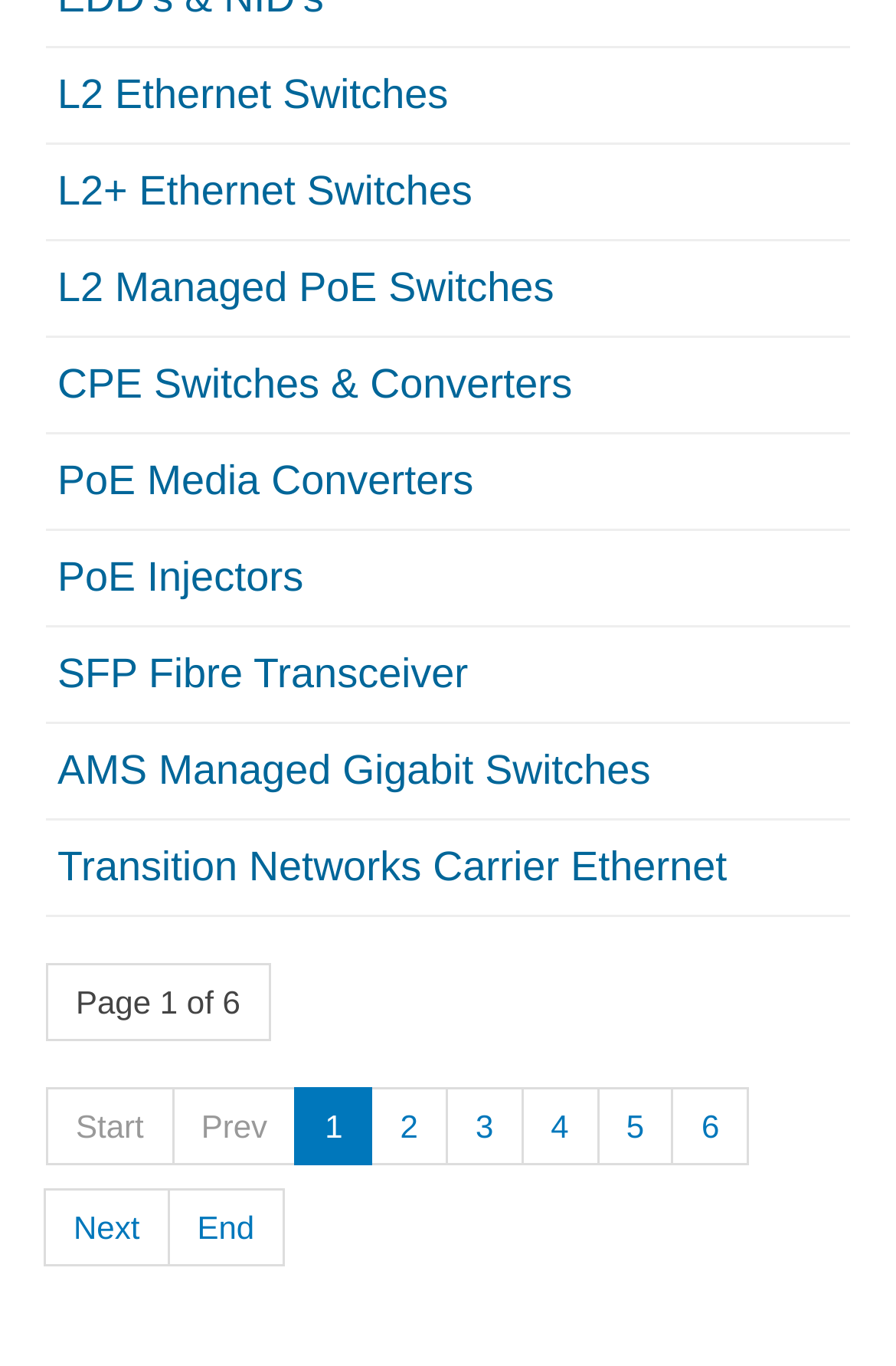What is the last page number?
Using the image, provide a concise answer in one word or a short phrase.

6